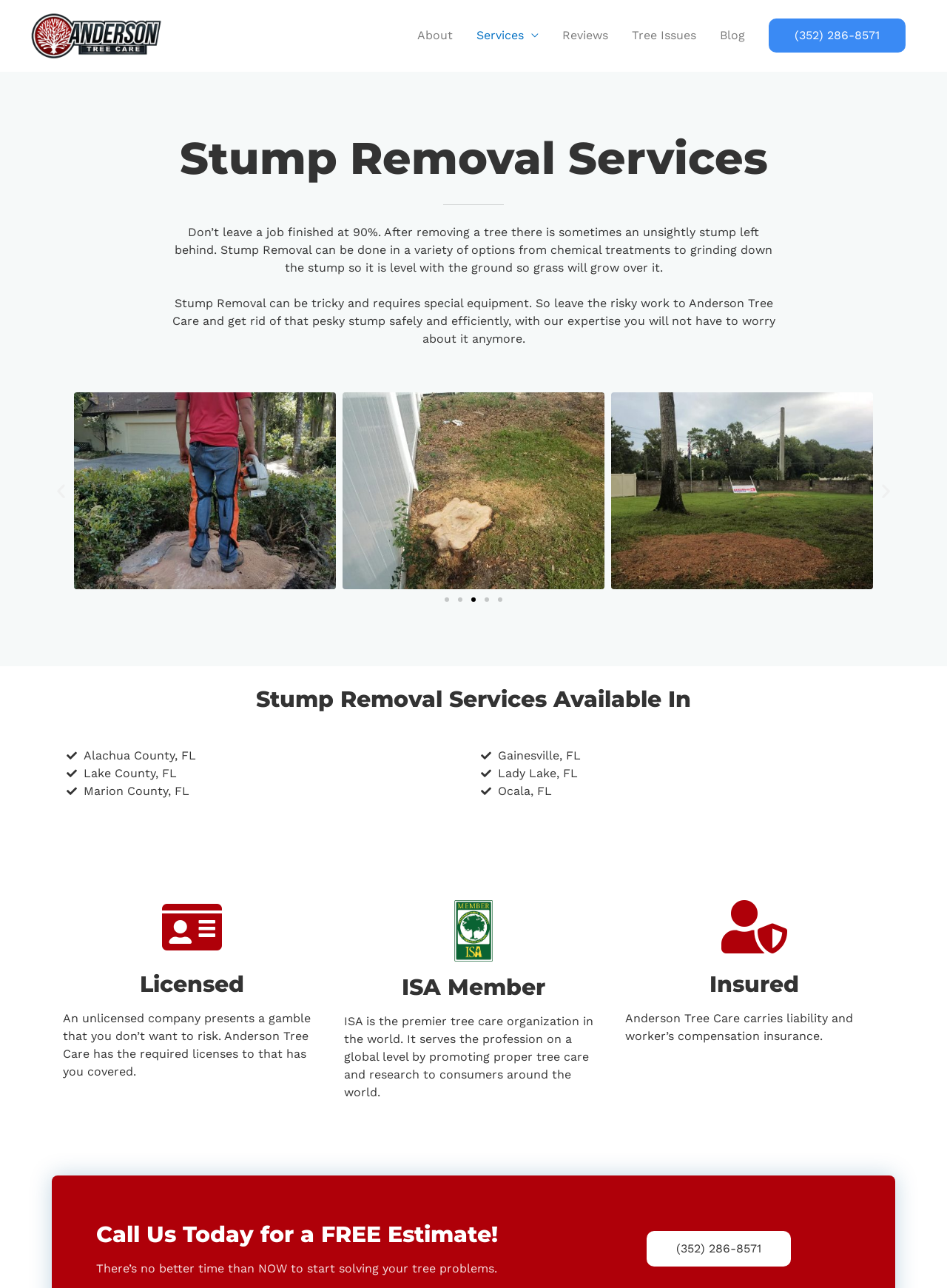Generate the text content of the main headline of the webpage.

Stump Removal Services